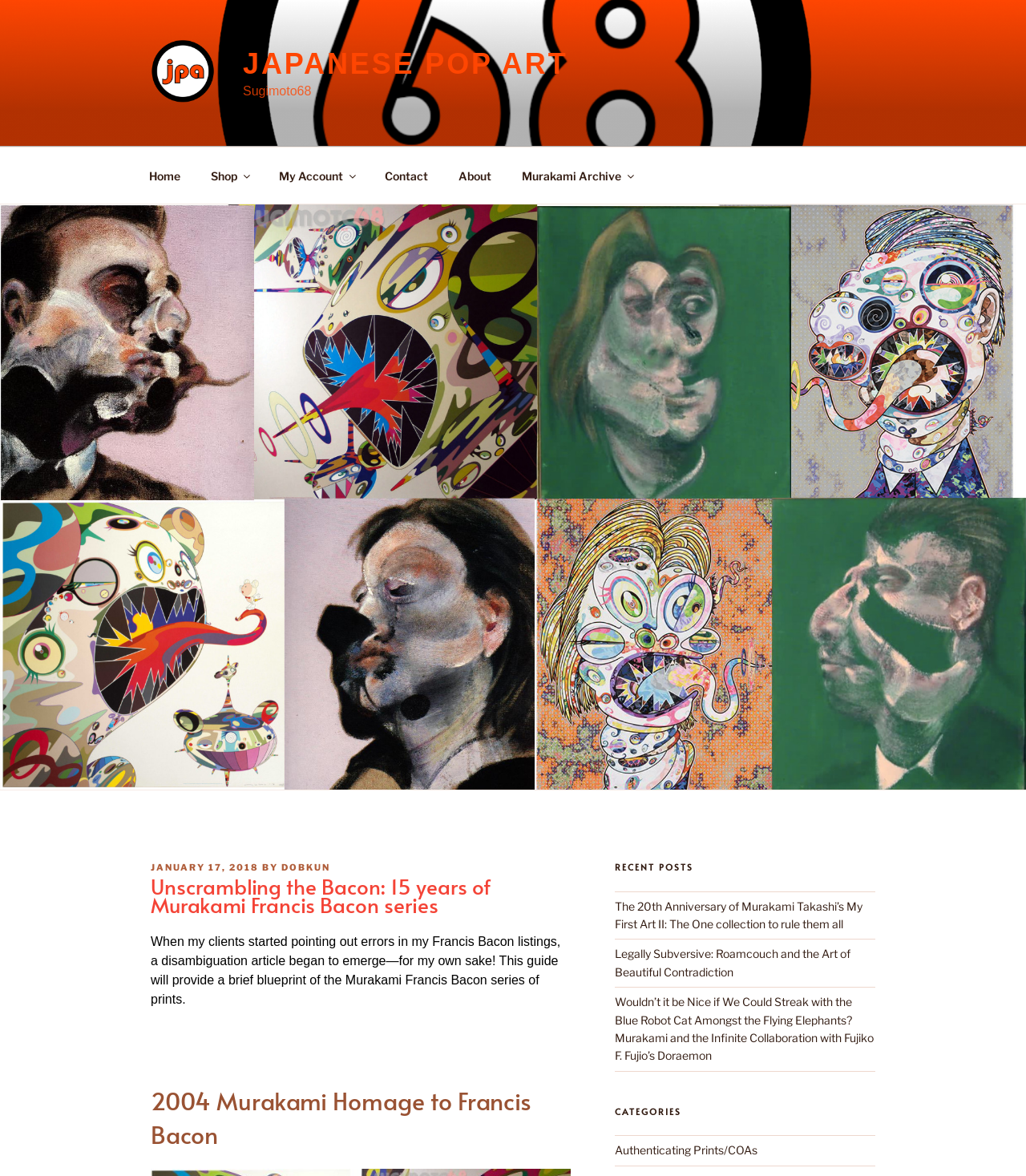Please locate the clickable area by providing the bounding box coordinates to follow this instruction: "Click on the 'JANUARY 17, 2018' link".

[0.147, 0.733, 0.252, 0.743]